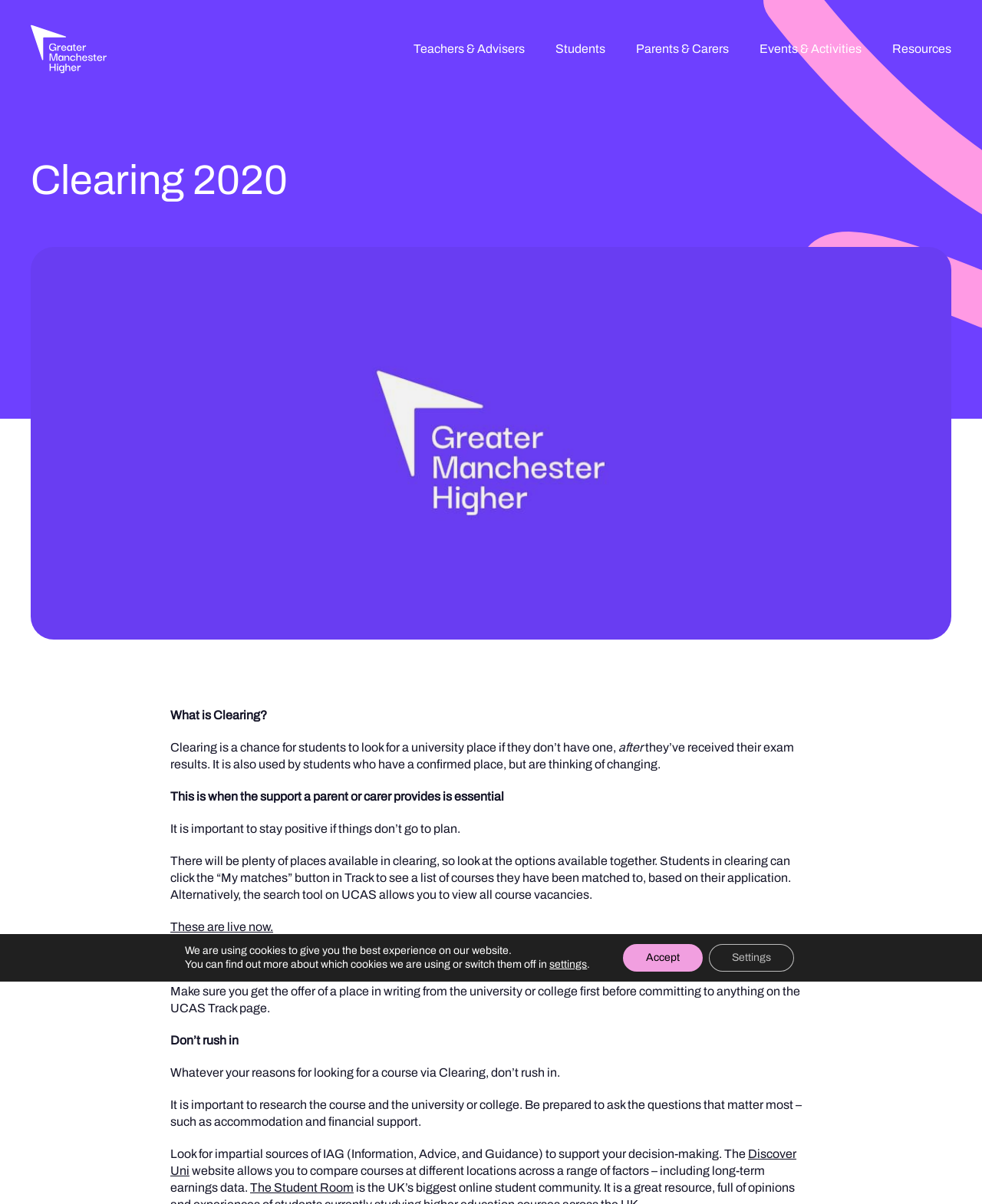Find the bounding box coordinates of the area that needs to be clicked in order to achieve the following instruction: "Click the 'Resources' link". The coordinates should be specified as four float numbers between 0 and 1, i.e., [left, top, right, bottom].

[0.909, 0.035, 0.969, 0.046]